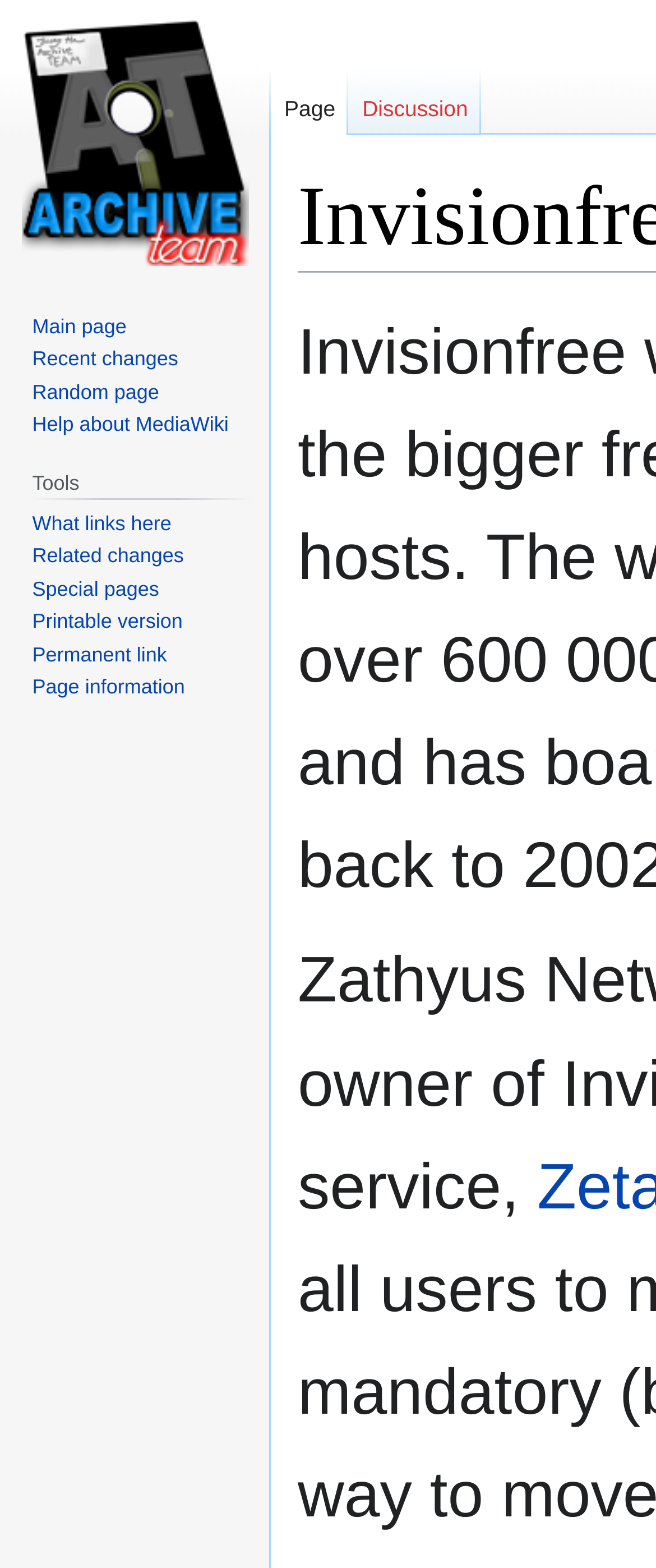Provide a short, one-word or phrase answer to the question below:
What is the shortcut for the 'Main page' link?

Alt+z